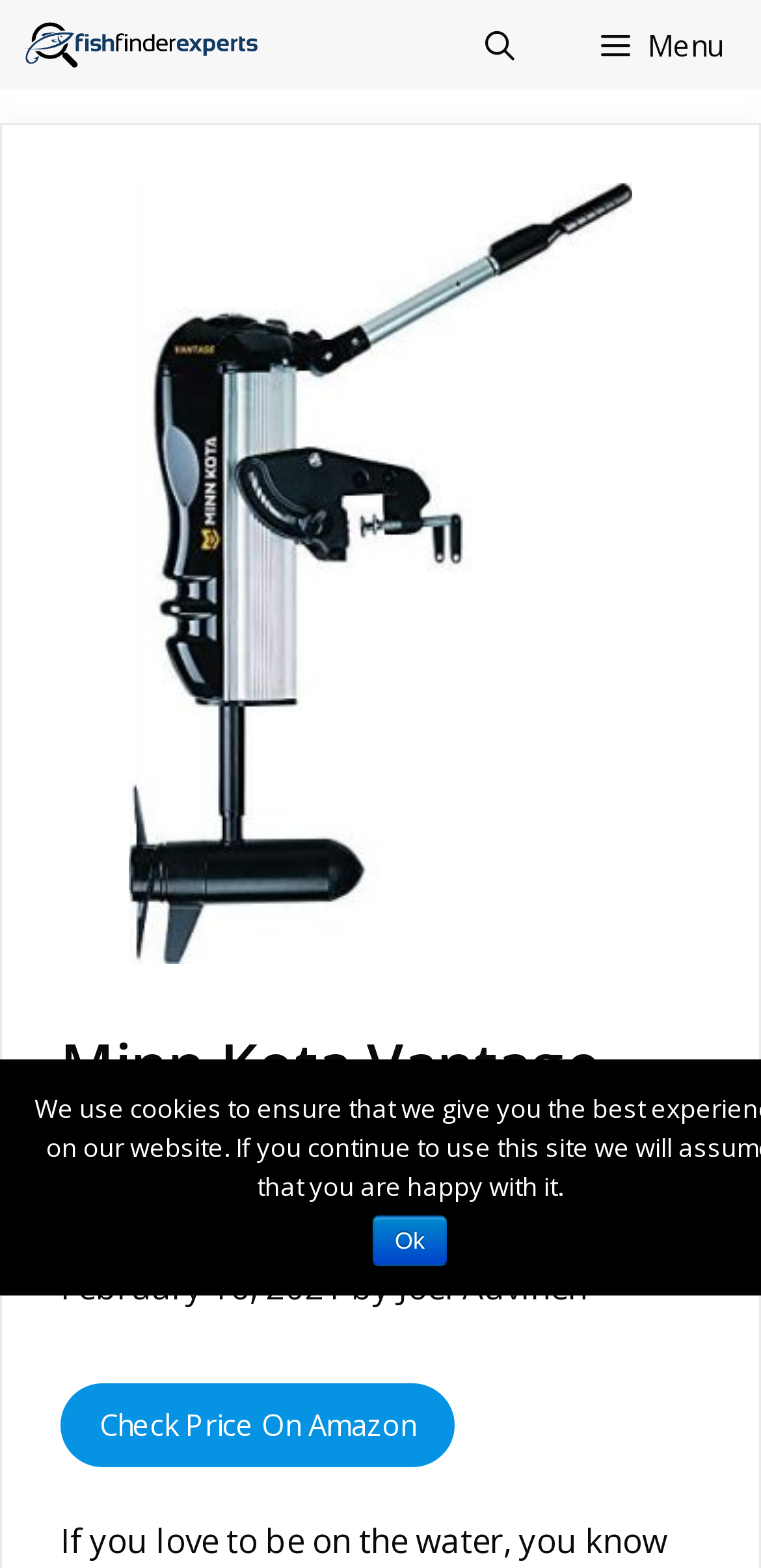Locate and provide the bounding box coordinates for the HTML element that matches this description: "lower harinero".

None